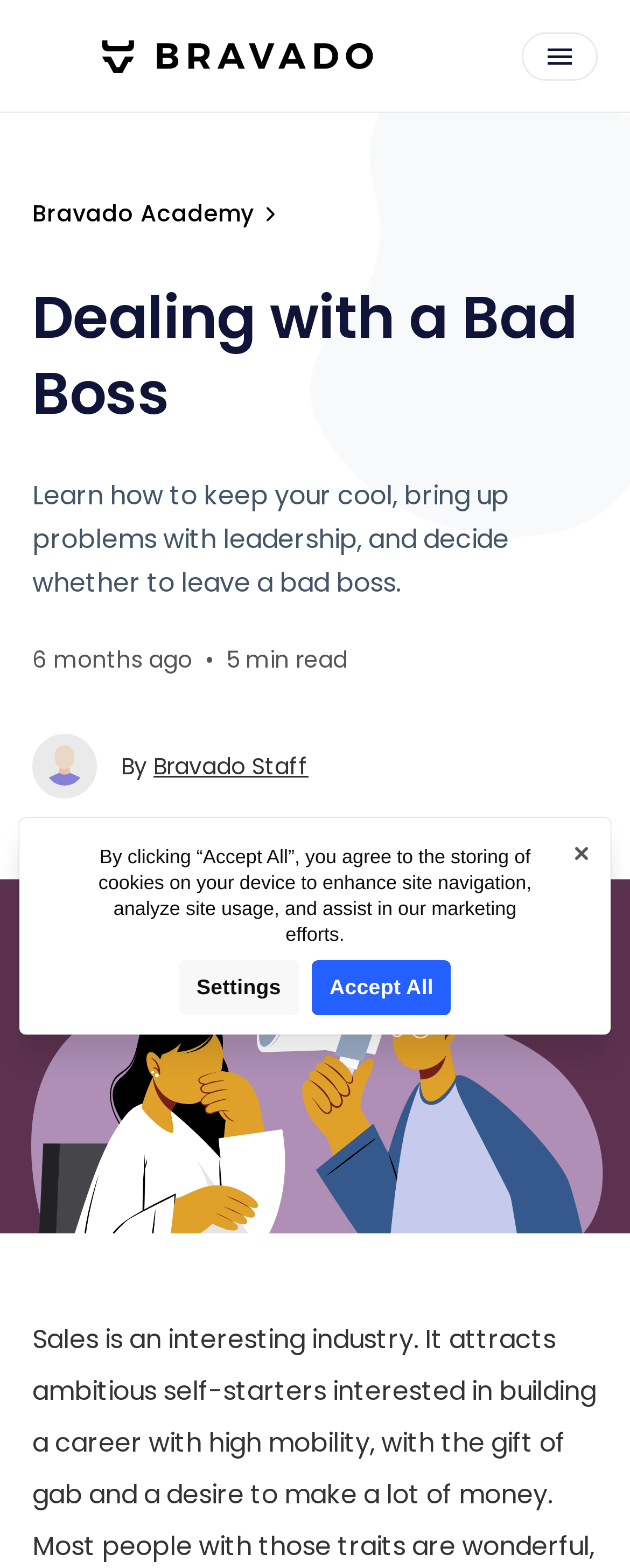Extract the main heading text from the webpage.

Dealing with a Bad Boss